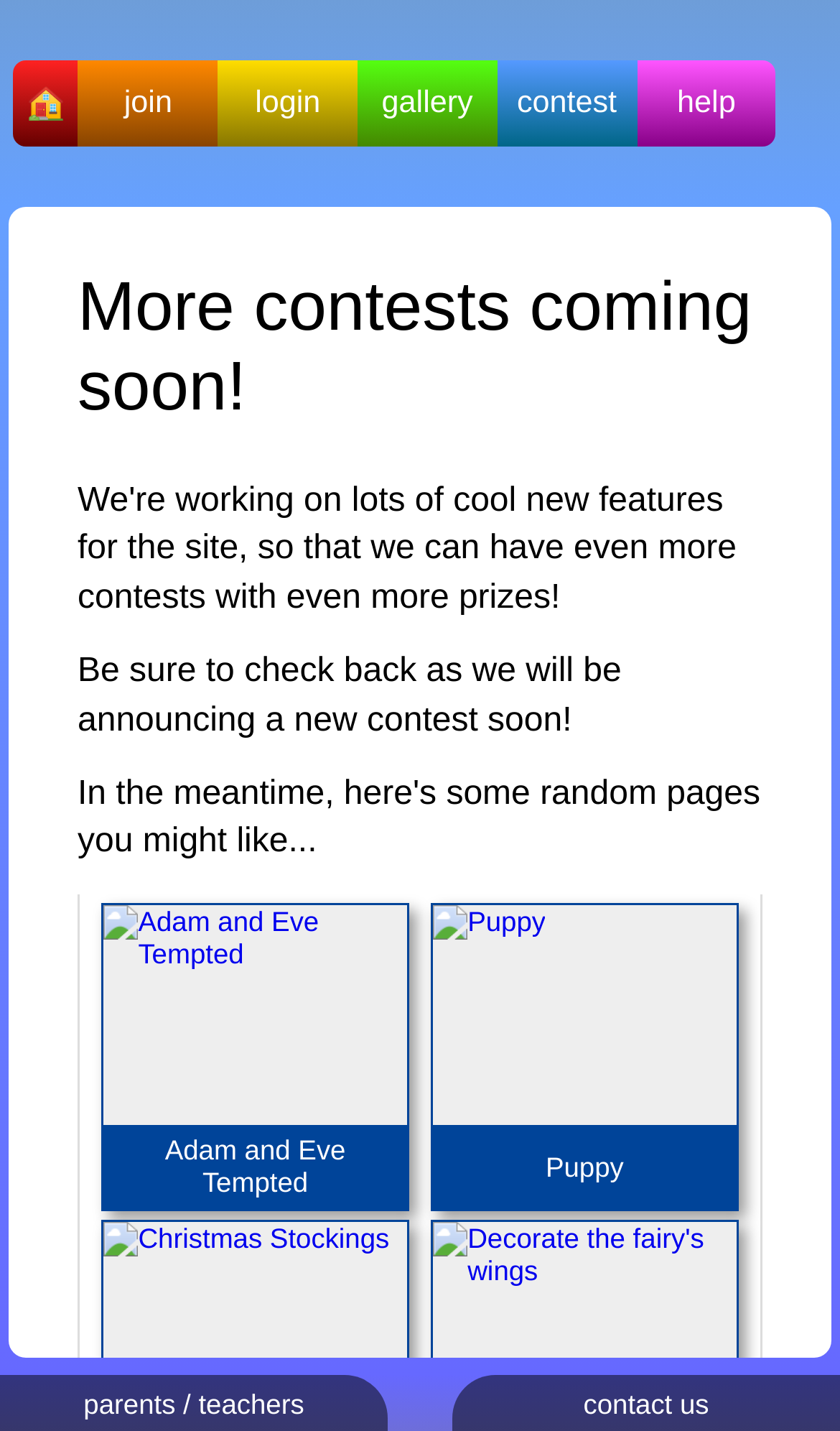Please provide the bounding box coordinates in the format (top-left x, top-left y, bottom-right x, bottom-right y). Remember, all values are floating point numbers between 0 and 1. What is the bounding box coordinate of the region described as: parents / teachers

[0.0, 0.961, 0.462, 1.0]